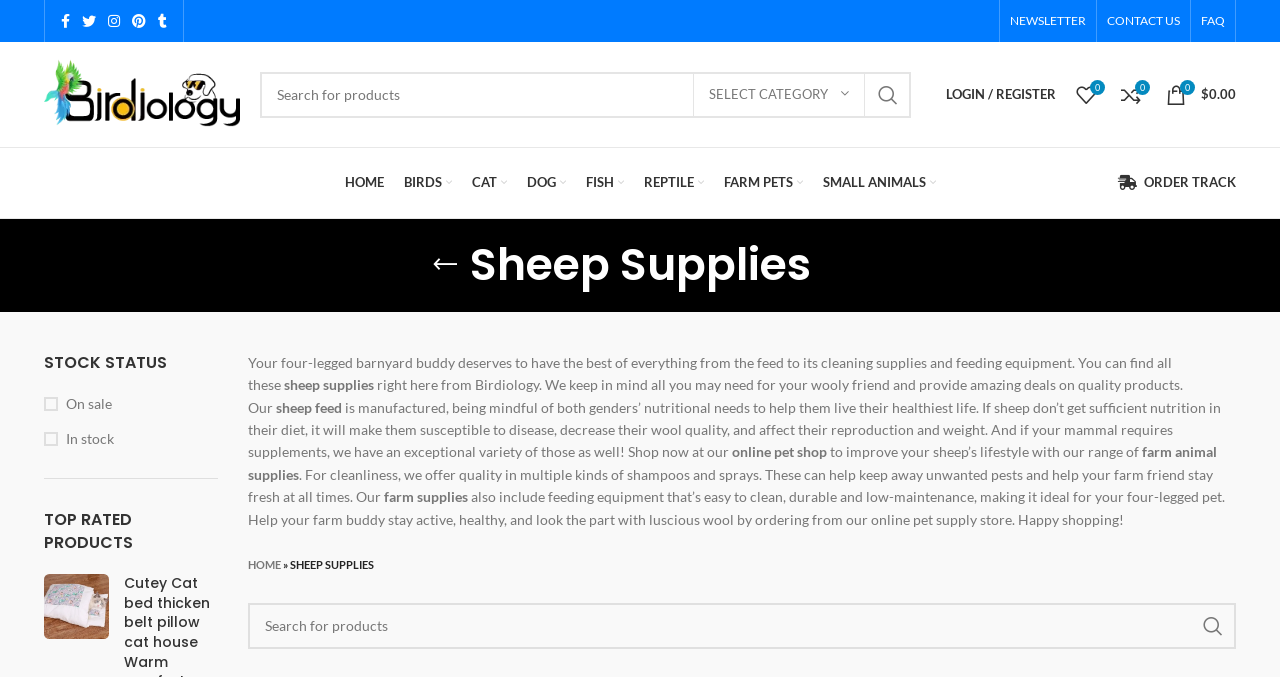Write an exhaustive caption that covers the webpage's main aspects.

This webpage is about sheep supplies, specifically catering to the needs of sheep owners. At the top left corner, there are social media links to Facebook, Twitter, Instagram, Pinterest, and Tumblr. Next to these links, there is a navigation menu with links to NEWSLETTER, CONTACT US, and FAQ.

Below the social media links, there is a search bar with a dropdown menu to select a category. The search bar is accompanied by a SEARCH button. To the right of the search bar, there is a link to LOGIN / REGISTER, followed by a link to My Wishlist with a cart icon.

The main navigation menu is located below the search bar, with links to HOME, BIRDS, CAT, DOG, FISH, REPTILE, FARM PETS, and SMALL ANIMALS. There is also a secondary navigation menu with a link to ORDER TRACK.

The main content of the webpage is divided into sections. The first section has a heading "Sheep Supplies" and a subheading "STOCK STATUS" with links to "On sale" and "In stock". Below this, there is a section with a heading "TOP RATED PRODUCTS" featuring an image of a cat house.

The main text of the webpage describes the importance of providing the best supplies for sheep, including feed, cleaning supplies, and feeding equipment. It highlights the benefits of using quality products to ensure the health and well-being of sheep. The text also mentions the availability of supplements and farm animal supplies, including shampoos and sprays for cleanliness.

Throughout the webpage, there are links to shop online and improve the lifestyle of sheep. The webpage also features a breadcrumb navigation at the bottom, showing the current page as "SHEEP SUPPLIES" with a link to the HOME page.